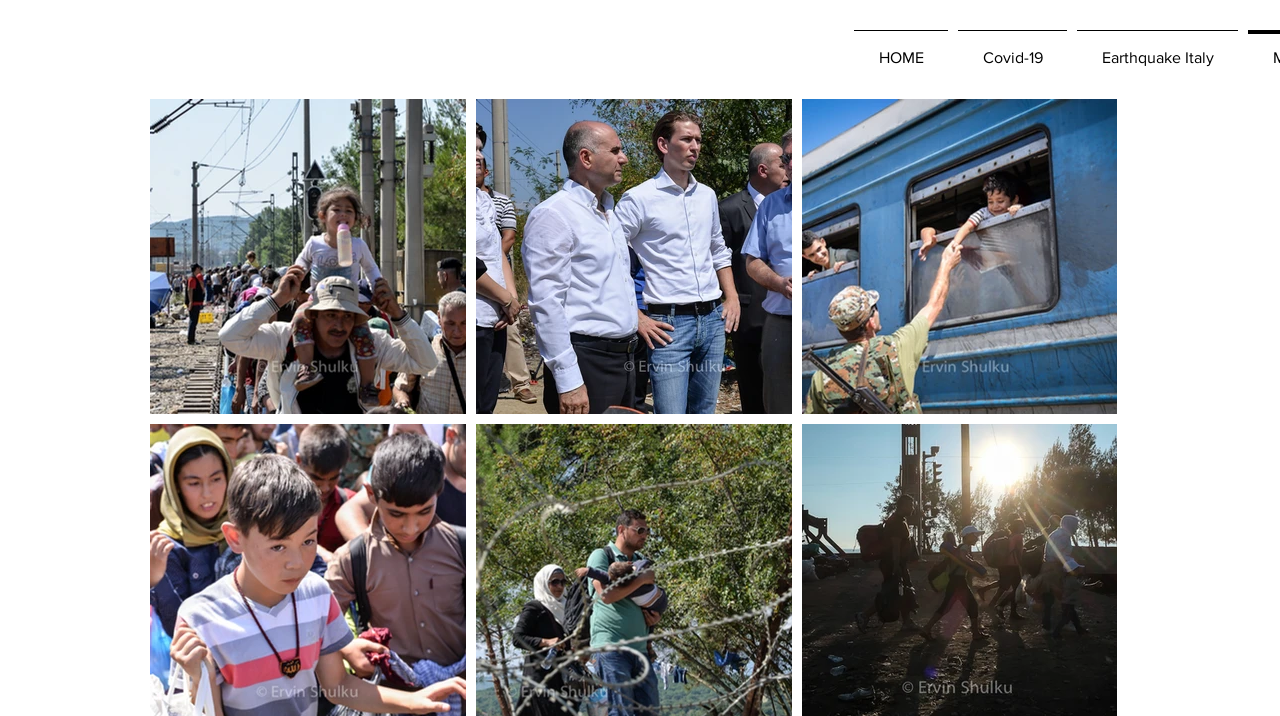Using the element description Covid-19, predict the bounding box coordinates for the UI element. Provide the coordinates in (top-left x, top-left y, bottom-right x, bottom-right y) format with values ranging from 0 to 1.

[0.745, 0.042, 0.838, 0.095]